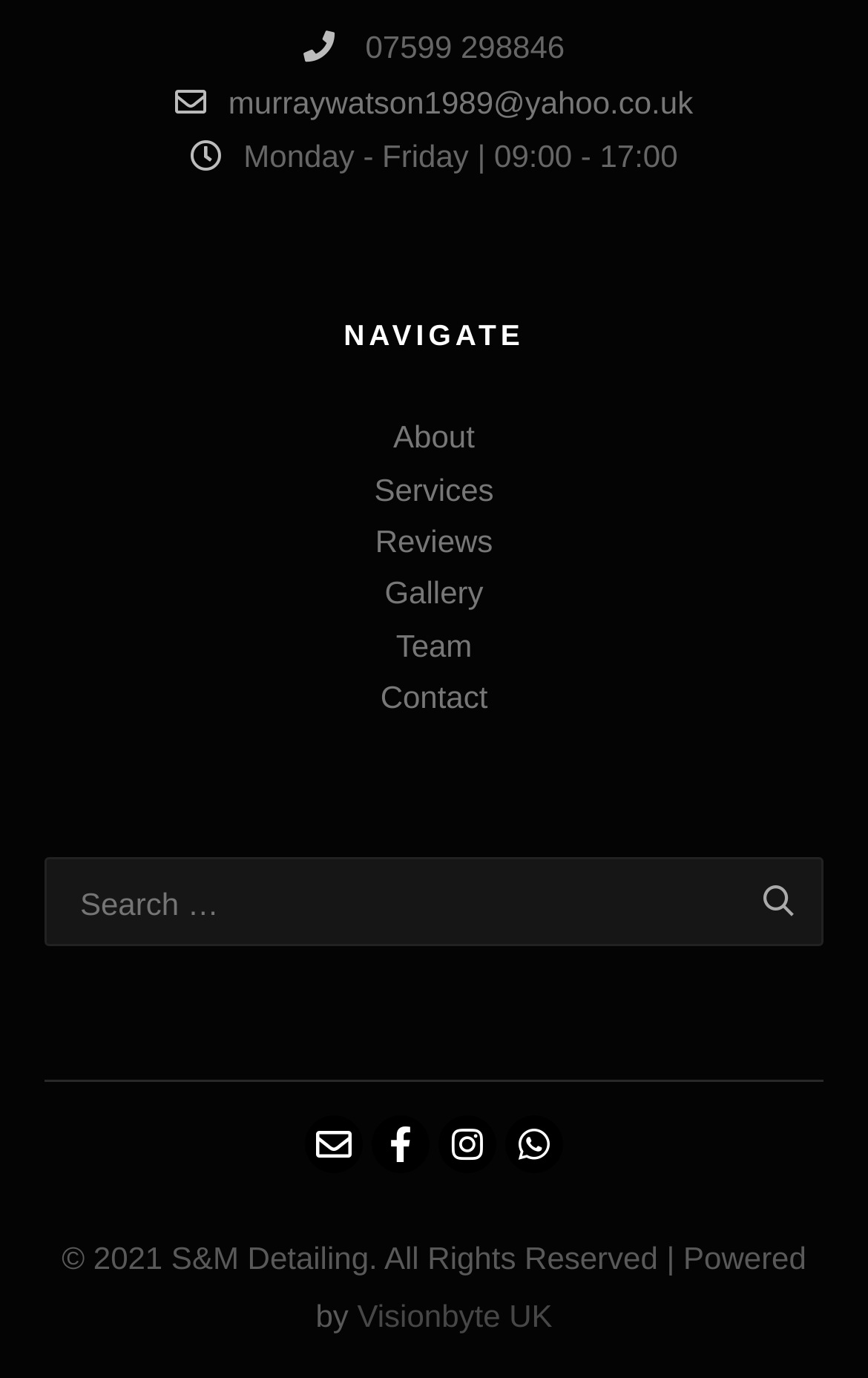Determine the bounding box for the UI element described here: "Contact".

[0.438, 0.493, 0.562, 0.519]